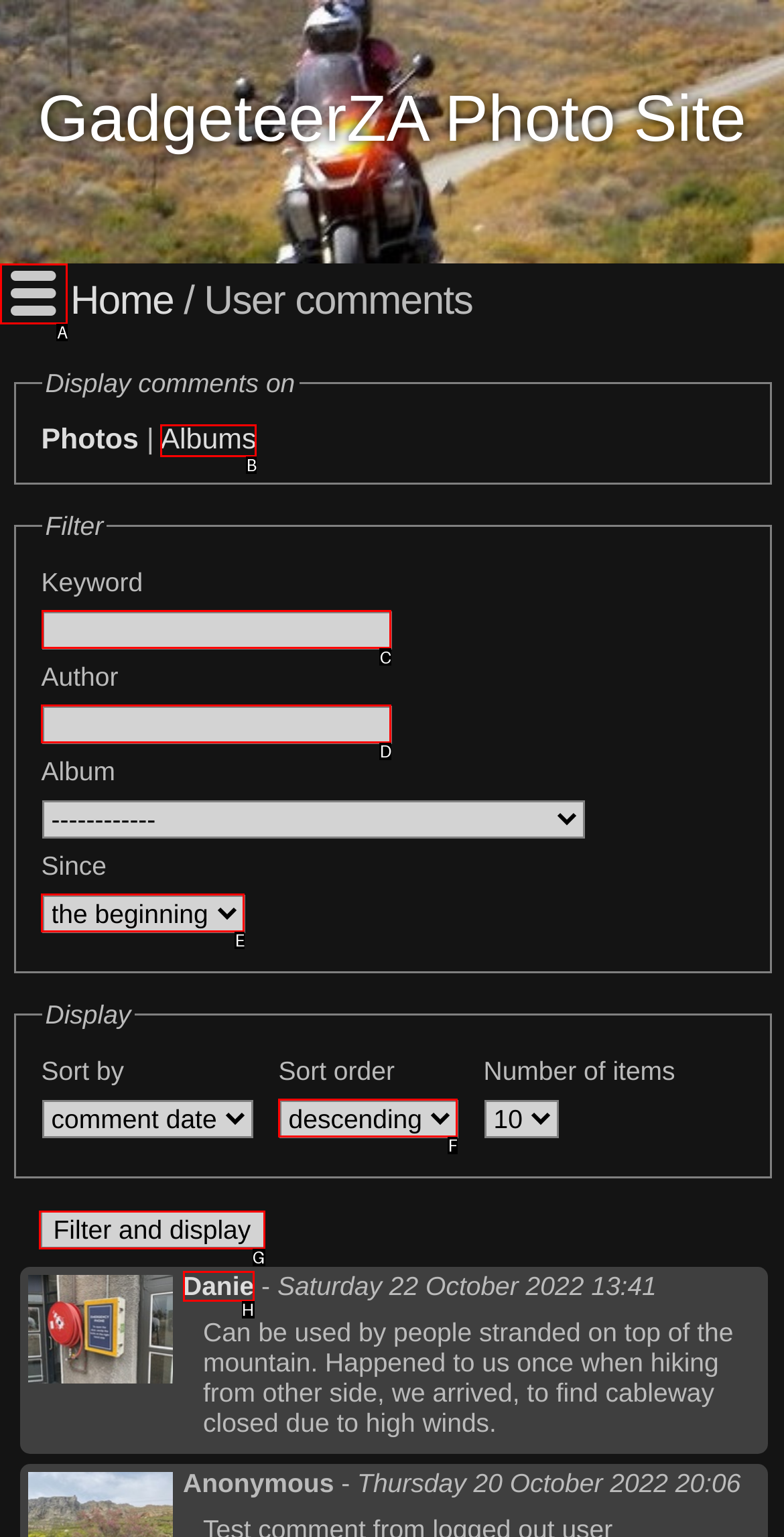Specify which UI element should be clicked to accomplish the task: Filter comments by keyword. Answer with the letter of the correct choice.

C